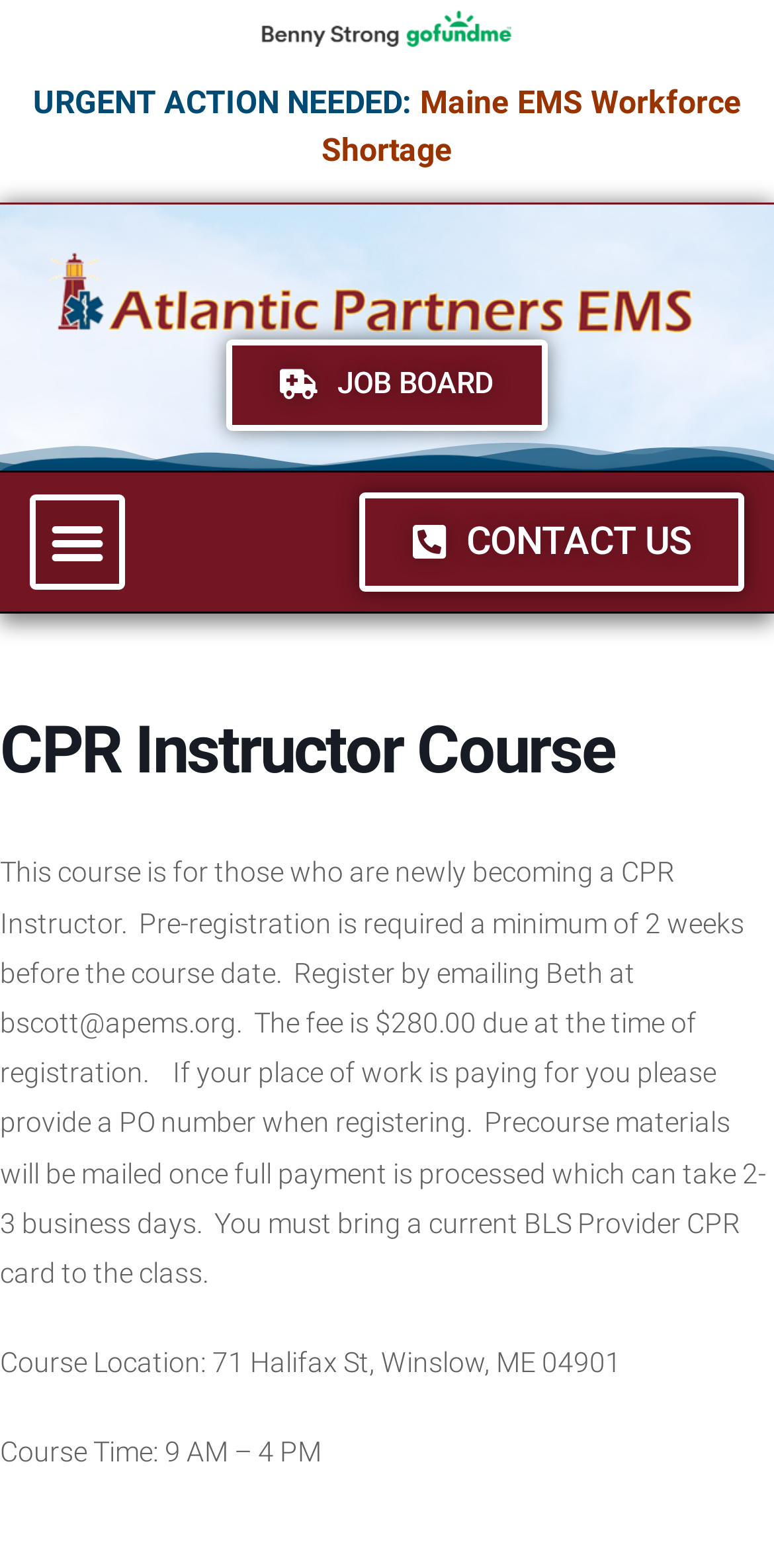What is required for registration?
Look at the screenshot and respond with a single word or phrase.

Pre-registration 2 weeks before course date